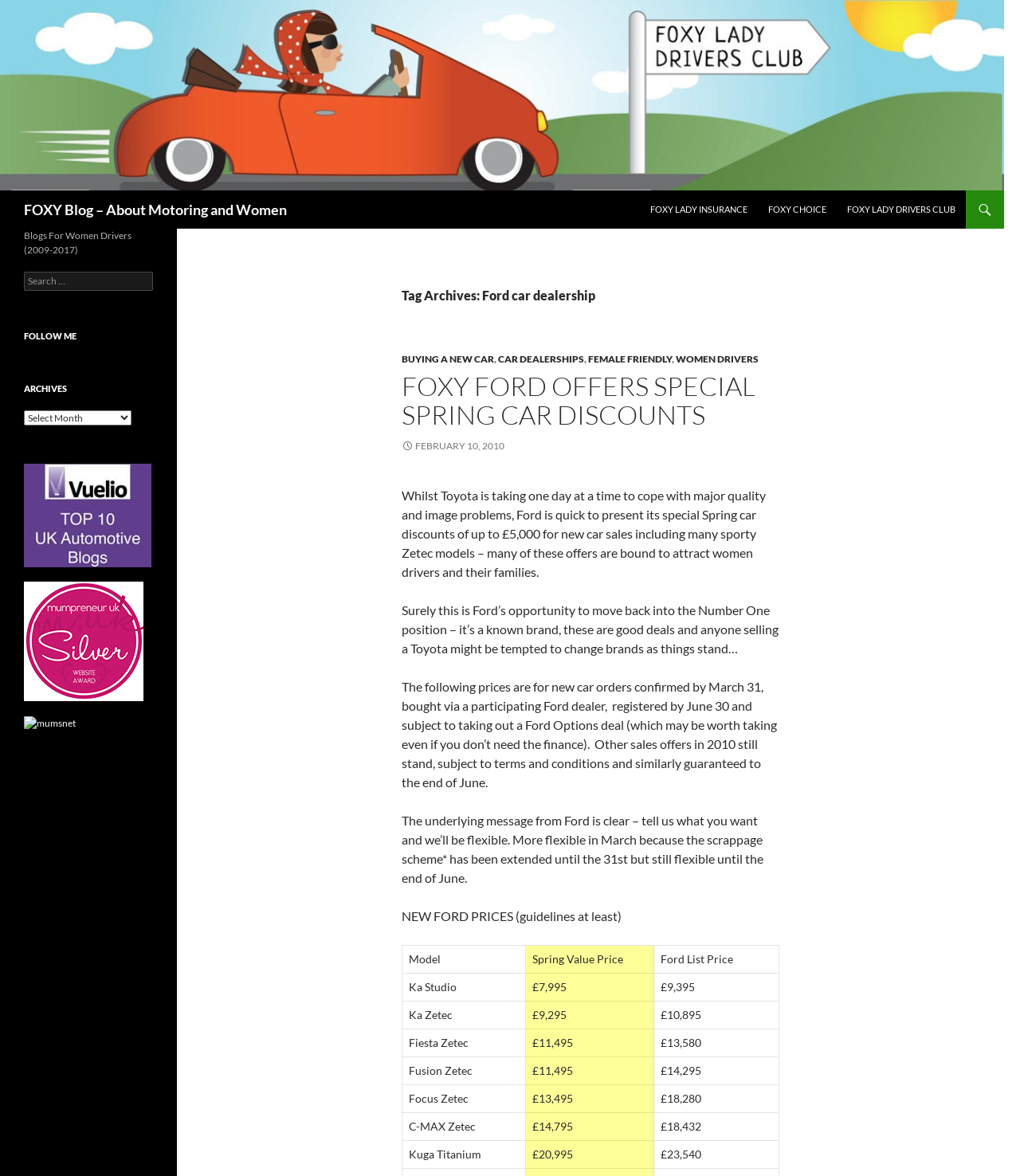What type of car discounts are being offered?
Based on the screenshot, give a detailed explanation to answer the question.

According to the article, Ford is offering special Spring car discounts of up to £5,000 for new car sales, including many sporty Zetec models, which are likely to attract women drivers and their families.